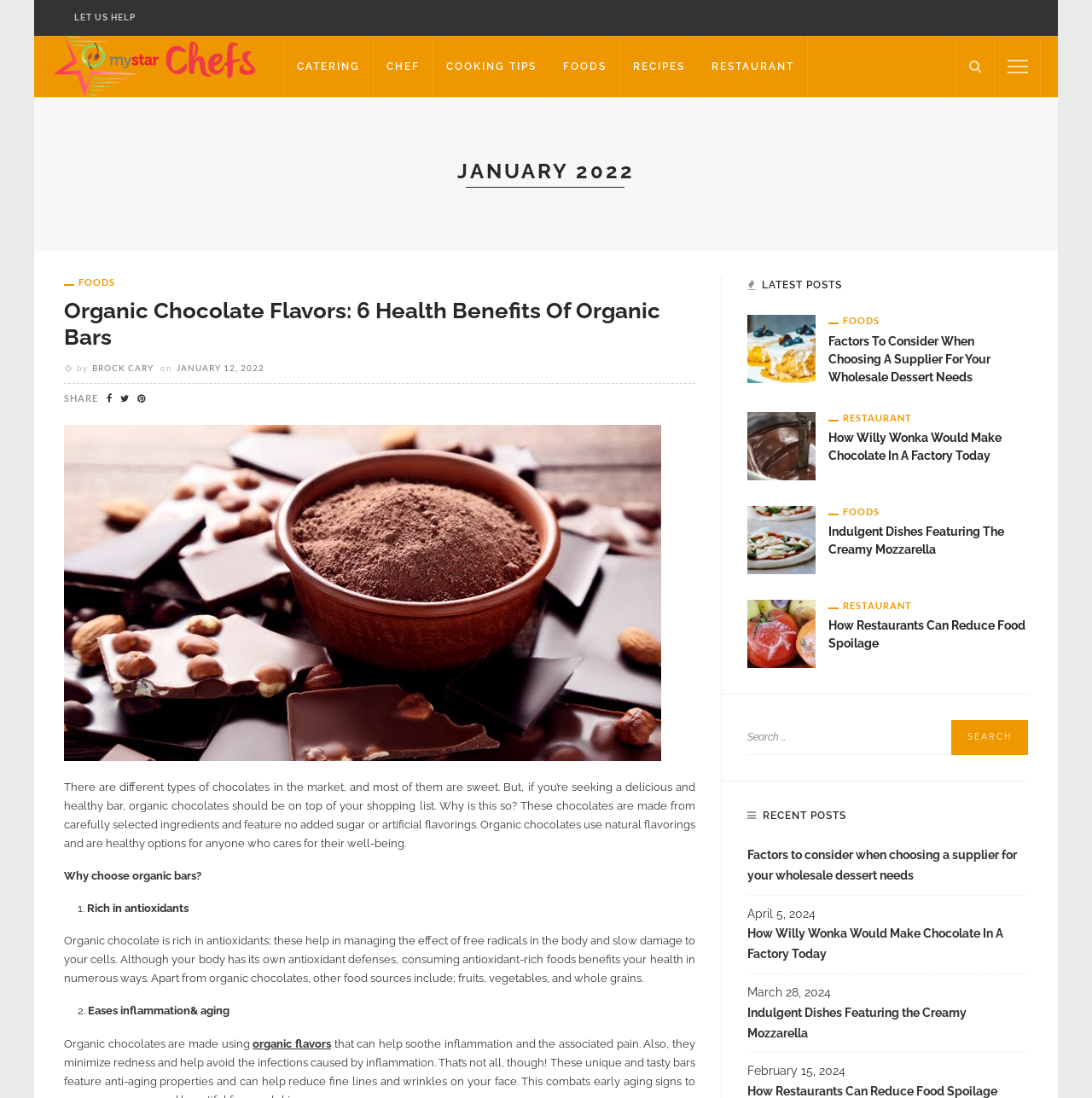Please identify the bounding box coordinates of the region to click in order to complete the given instruction: "Read the 'Organic Chocolate Flavors: 6 Health Benefits Of Organic Bars' article". The coordinates should be four float numbers between 0 and 1, i.e., [left, top, right, bottom].

[0.059, 0.271, 0.637, 0.32]